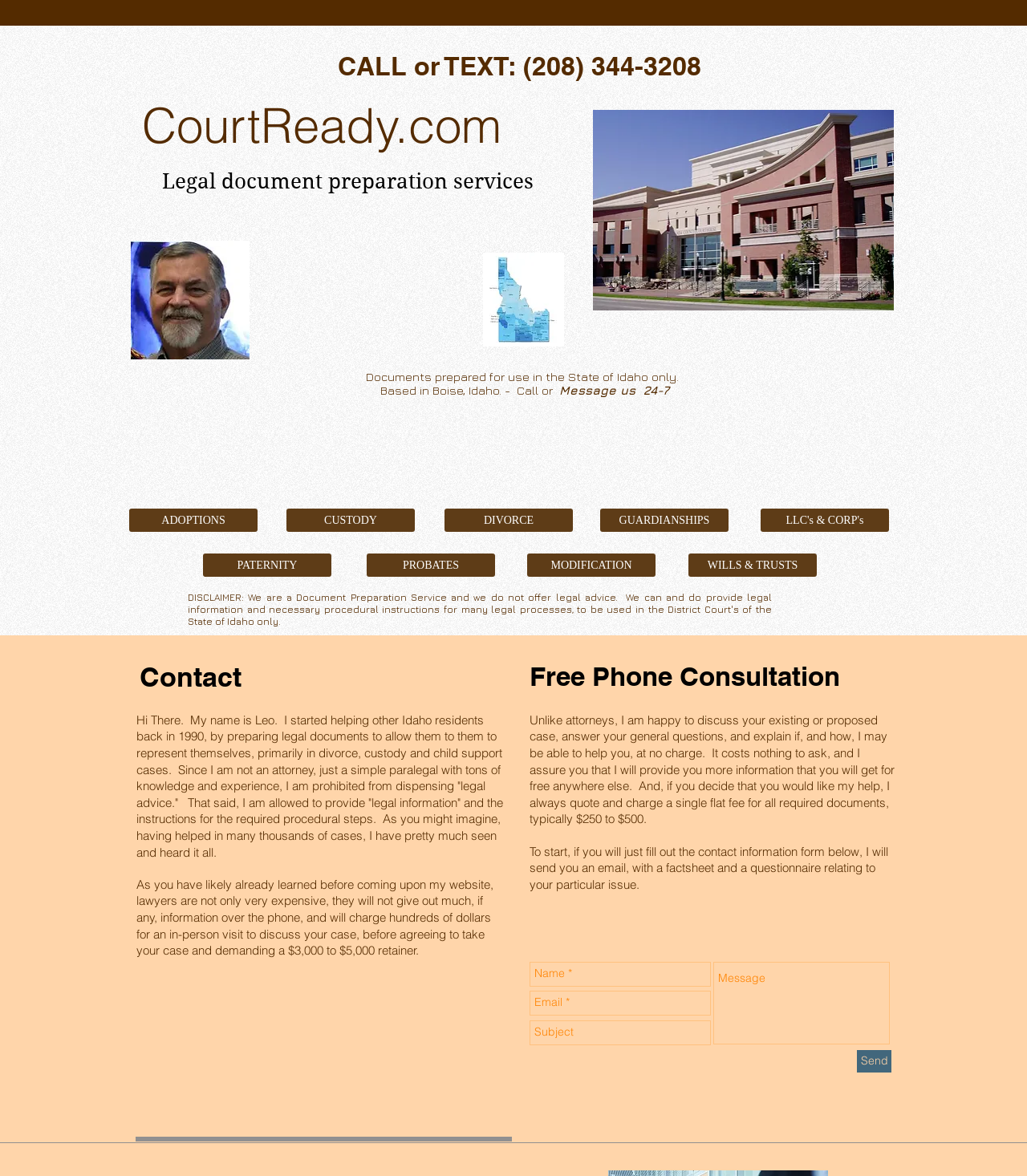Please mark the bounding box coordinates of the area that should be clicked to carry out the instruction: "Click Legal Information".

[0.577, 0.093, 0.87, 0.264]